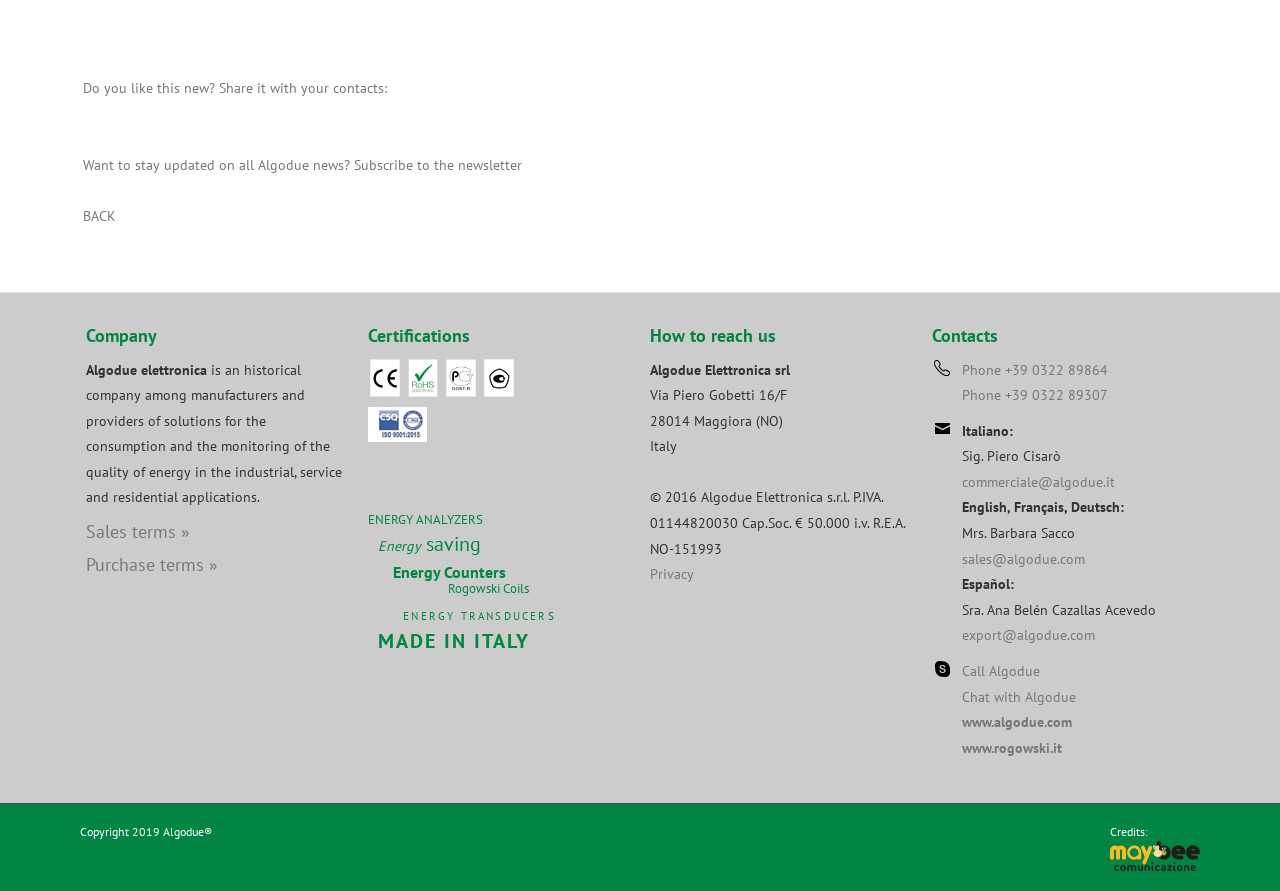Ascertain the bounding box coordinates for the UI element detailed here: "Phone +39 0322 89307". The coordinates should be provided as [left, top, right, bottom] with each value being a float between 0 and 1.

[0.751, 0.433, 0.865, 0.454]